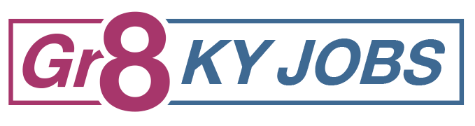What font style is 'KY JOBS' written in?
Give a thorough and detailed response to the question.

The logo design emphasizes accessibility and professionalism, and 'KY JOBS' is written in a bold blue font, which contrasts with the vibrant maroon color of the 'Gr8' text.